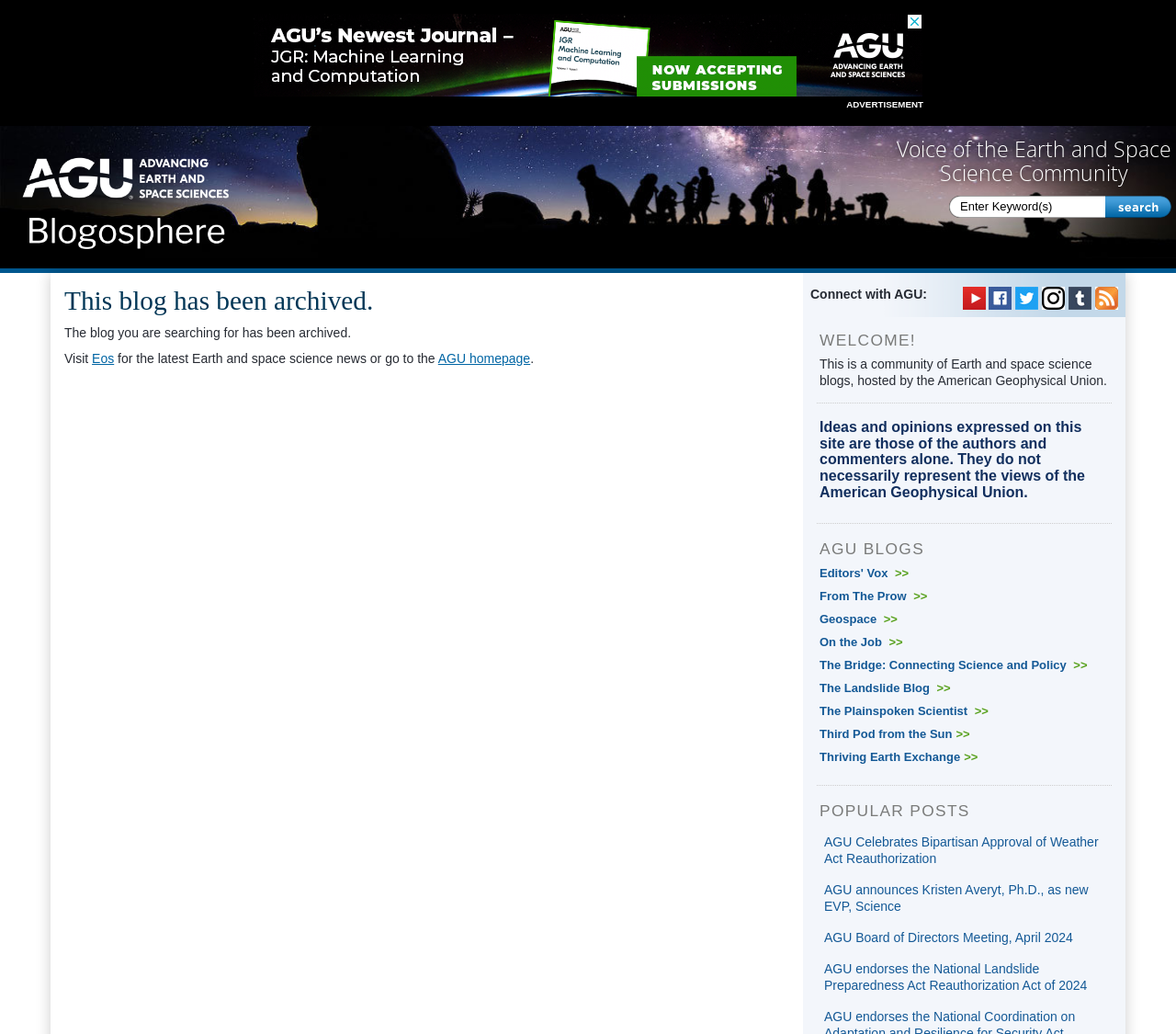What is the name of the organization hosting the blogosphere?
Answer the question in a detailed and comprehensive manner.

The name of the organization hosting the blogosphere can be found in the middle of the webpage, where it says 'This is a community of Earth and space science blogs, hosted by the American Geophysical Union.'